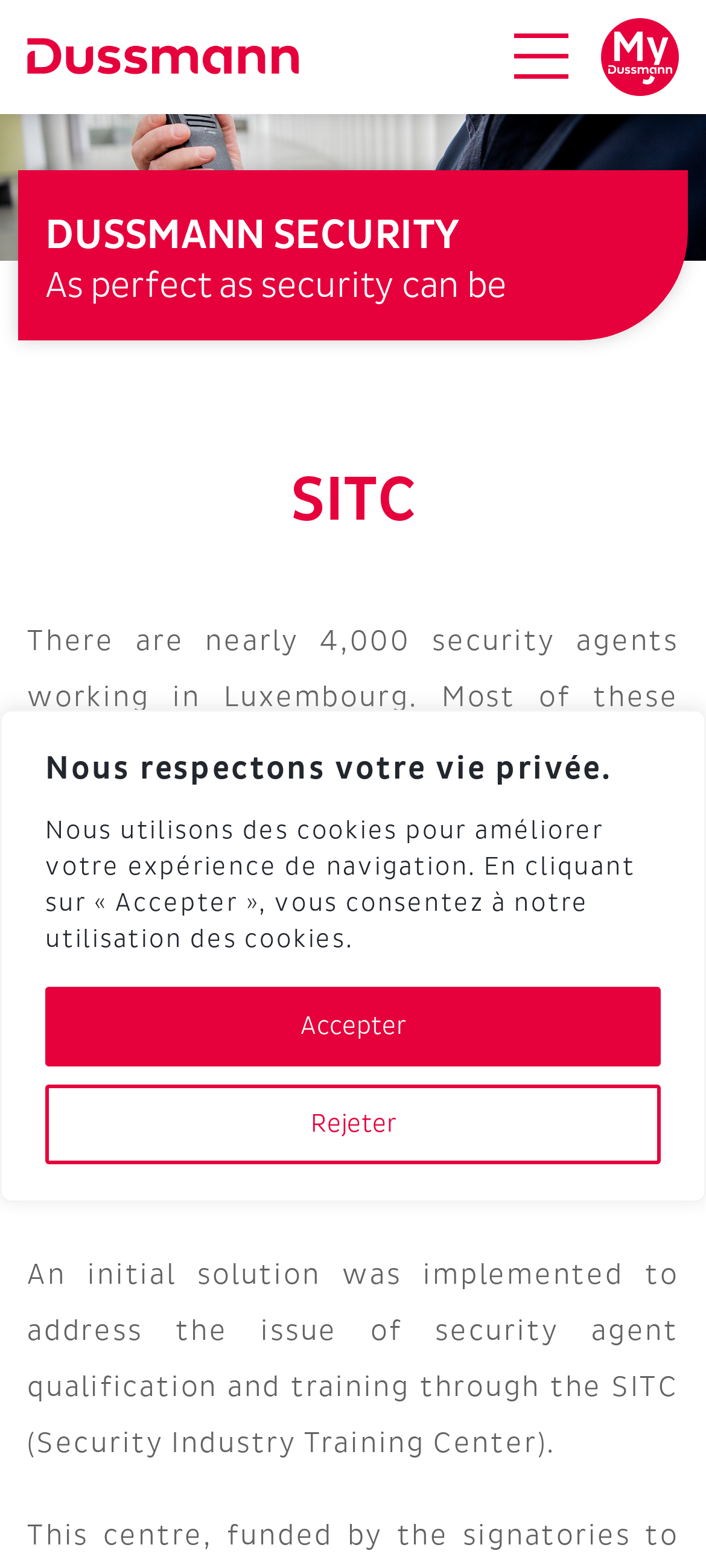For the given element description Save preferences, determine the bounding box coordinates of the UI element. The coordinates should follow the format (top-left x, top-left y, bottom-right x, bottom-right y) and be within the range of 0 to 1.

None